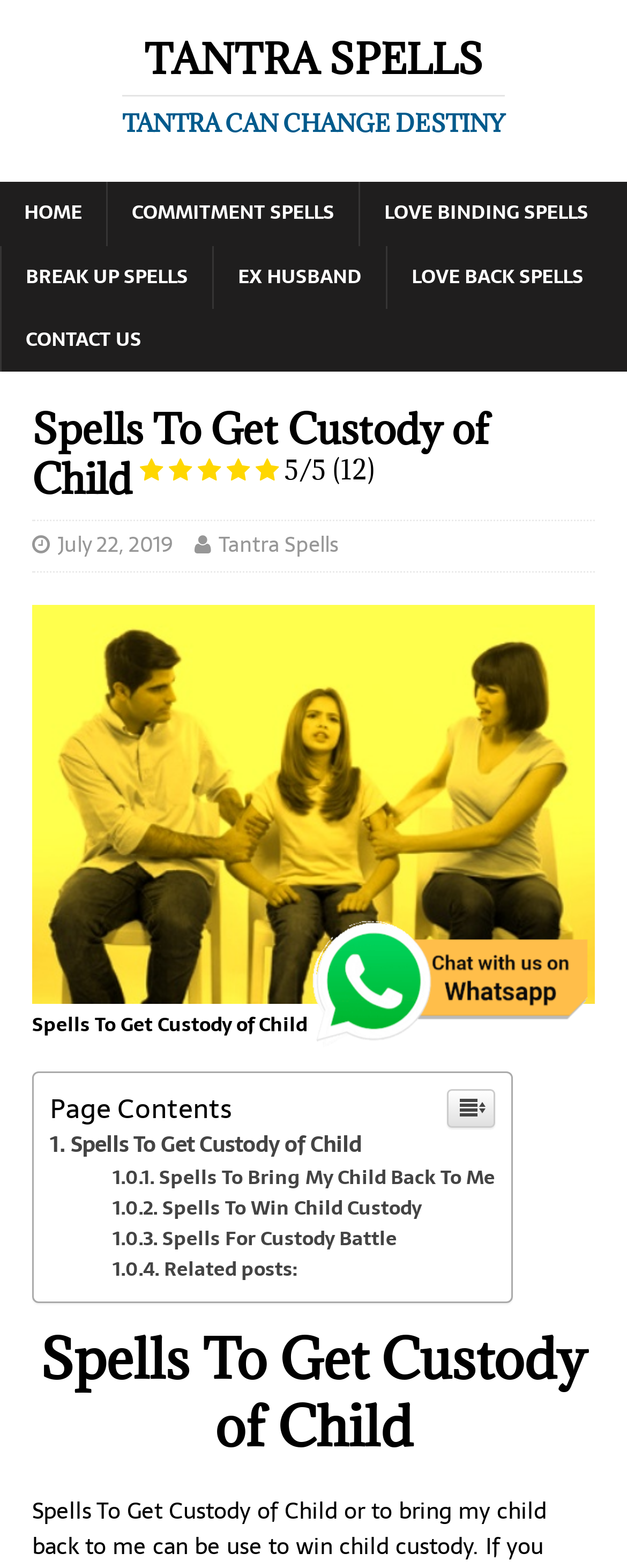Please indicate the bounding box coordinates of the element's region to be clicked to achieve the instruction: "Read the 'Page Contents' section". Provide the coordinates as four float numbers between 0 and 1, i.e., [left, top, right, bottom].

[0.079, 0.693, 0.369, 0.721]